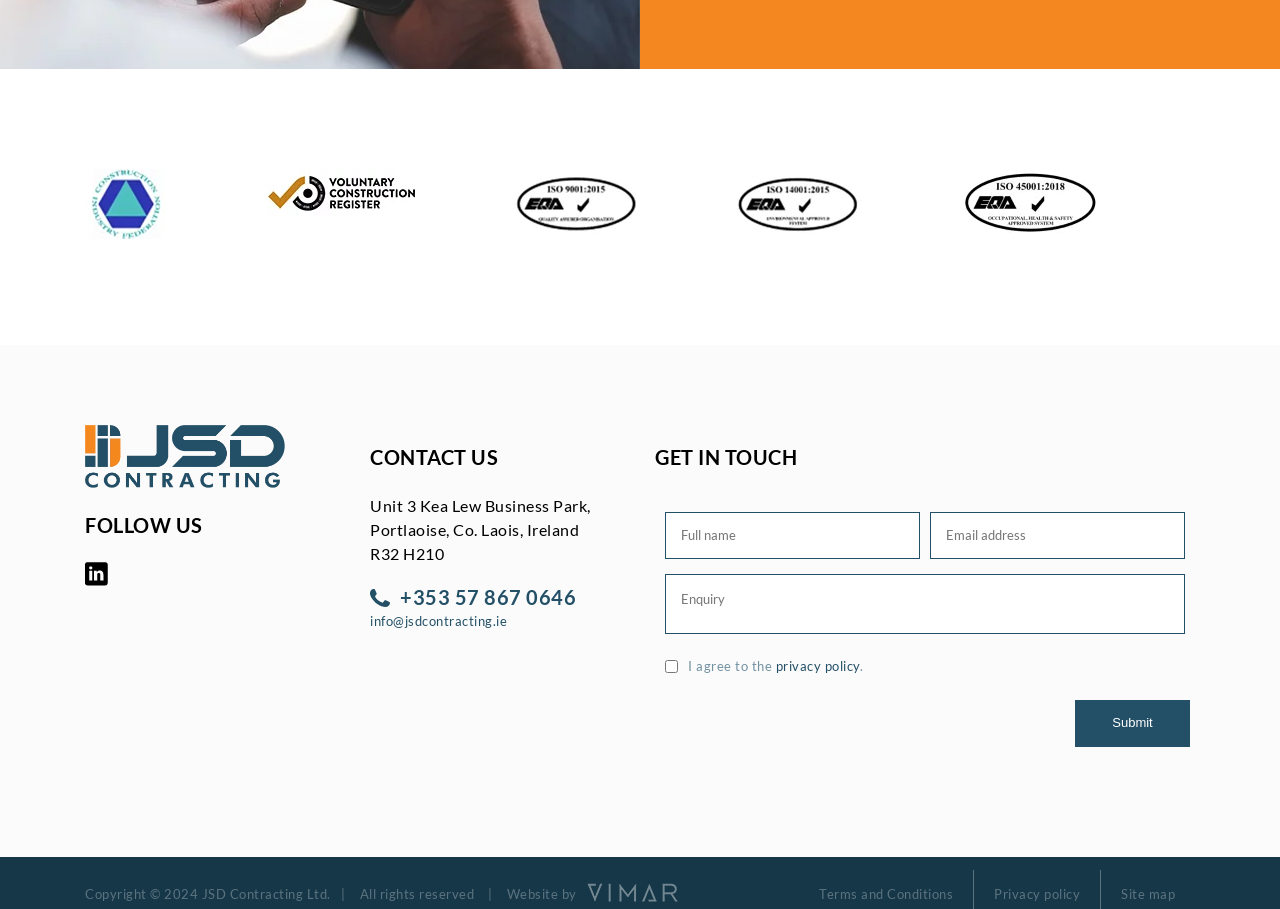What is the purpose of the checkbox?
Based on the screenshot, answer the question with a single word or phrase.

To agree to the privacy policy